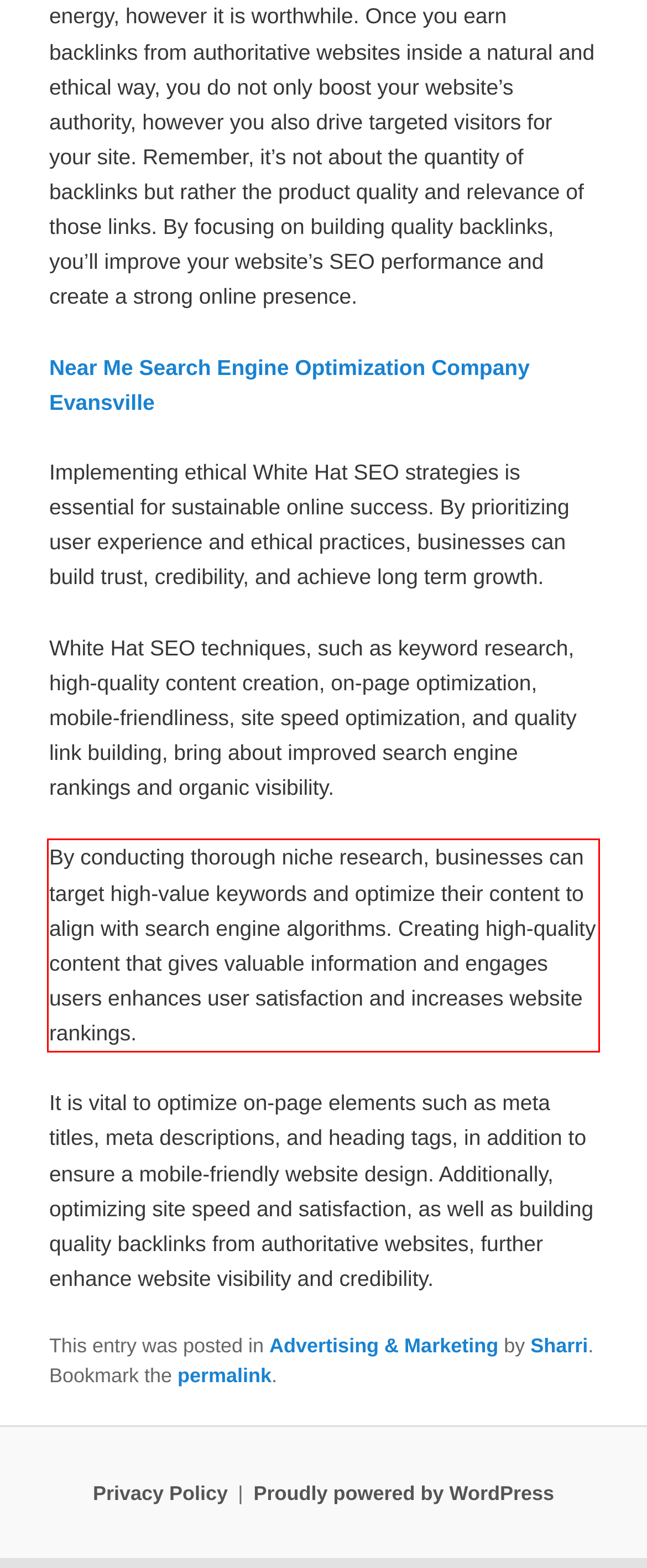From the given screenshot of a webpage, identify the red bounding box and extract the text content within it.

By conducting thorough niche research, businesses can target high-value keywords and optimize their content to align with search engine algorithms. Creating high-quality content that gives valuable information and engages users enhances user satisfaction and increases website rankings.